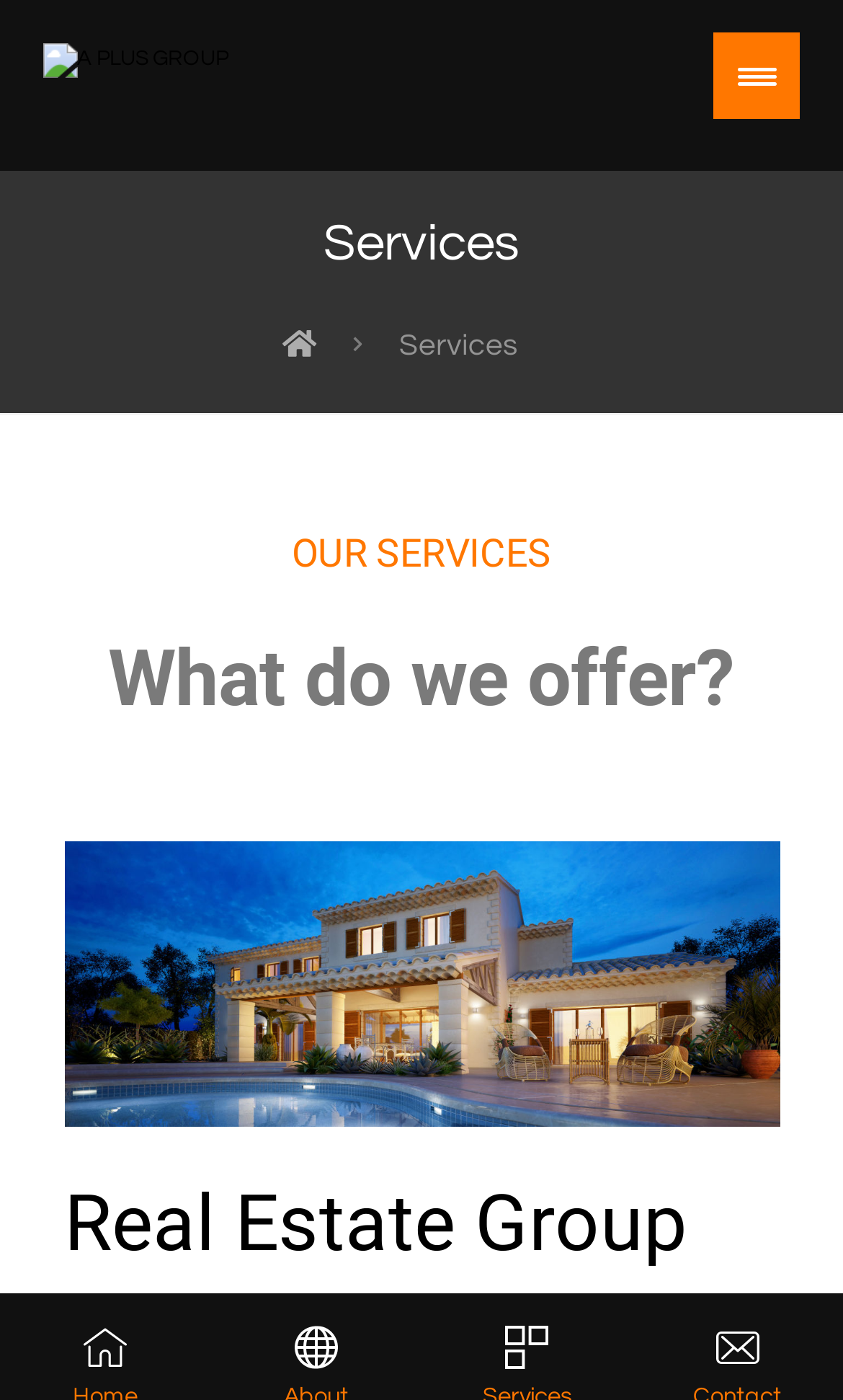Respond with a single word or phrase for the following question: 
What is the title of the section that asks a question?

What do we offer?